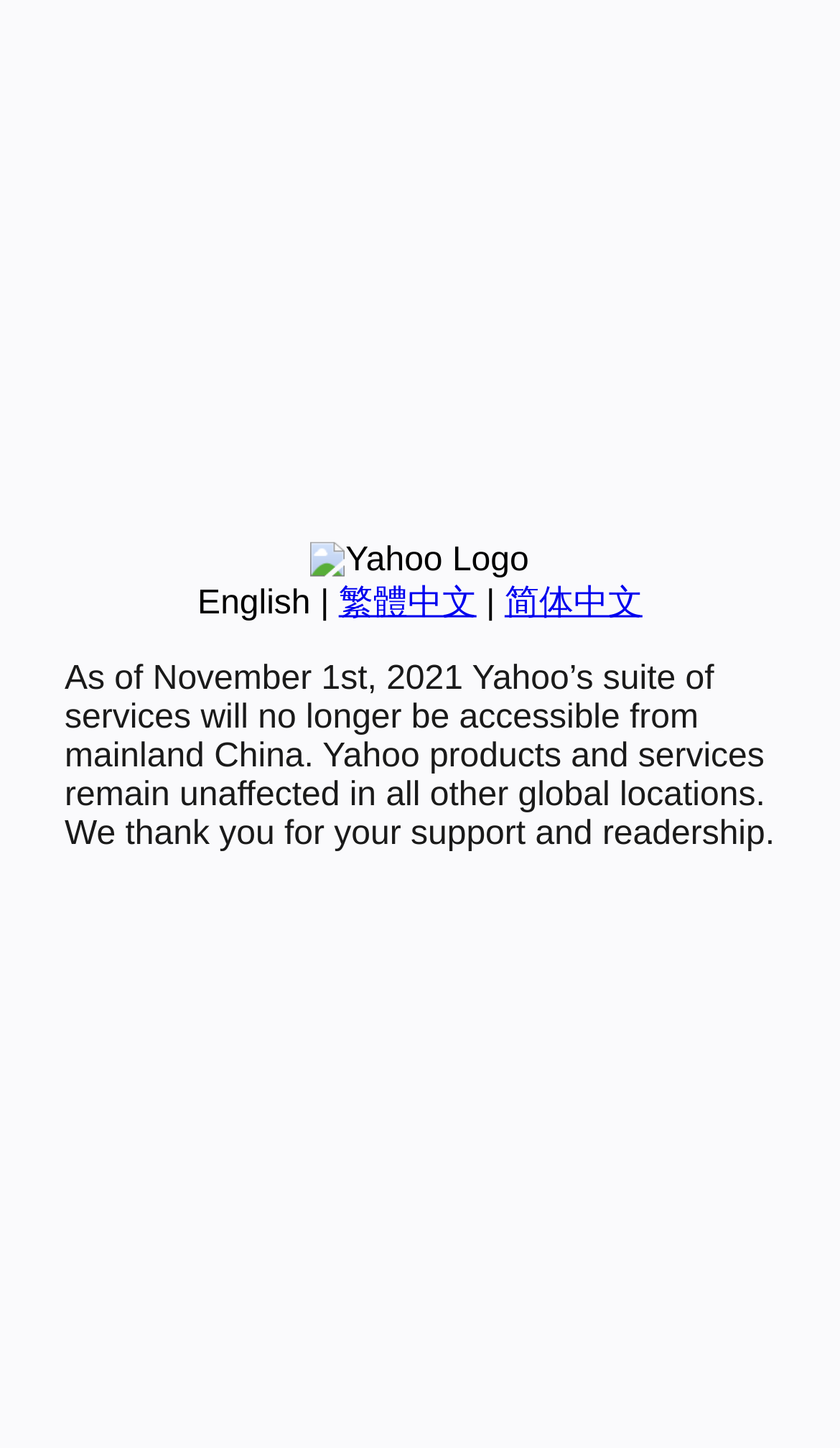Please determine the bounding box coordinates for the UI element described here. Use the format (top-left x, top-left y, bottom-right x, bottom-right y) with values bounded between 0 and 1: 简体中文

[0.601, 0.404, 0.765, 0.429]